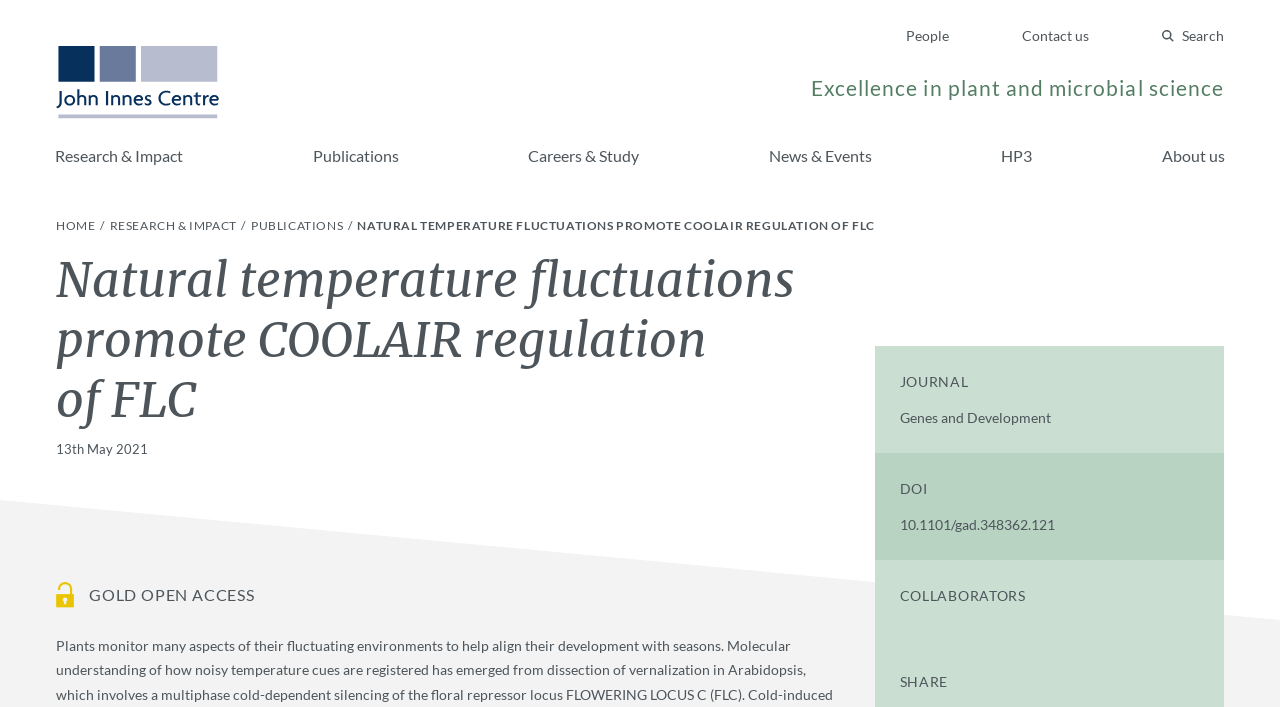Detail the webpage's structure and highlights in your description.

The webpage is about a research article titled "Natural temperature fluctuations promote COOLAIR regulation of FLC" from the John Innes Centre. At the top, there are several links to different sections of the website, including "People", "Contact us", "Search", and "John Innes Centre", which also has an accompanying image of the centre's logo. Below these links, there is a static text describing the centre's focus on "Excellence in plant and microbial science".

On the left side, there is a menu with links to various categories, including "Research & Impact", "Publications", "Careers & Study", "News & Events", "HP3", and "About us". Above this menu, there is a link to the "HOME" page.

The main content of the webpage is a research article, which has a heading with the title of the article. Below the title, there is a time stamp indicating that the article was published on "13th May 2021". The article has an accompanying image that spans the entire width of the page.

On the right side, there are several sections, including "JOURNAL" with the title "Genes and Development", "DOI" with a link to the article's DOI, and "COLLABORATORS". There is also a "SHARE" section at the bottom. Additionally, there is an image of a gold icon and a text "GOLD OPEN ACCESS" indicating that the article is open access.